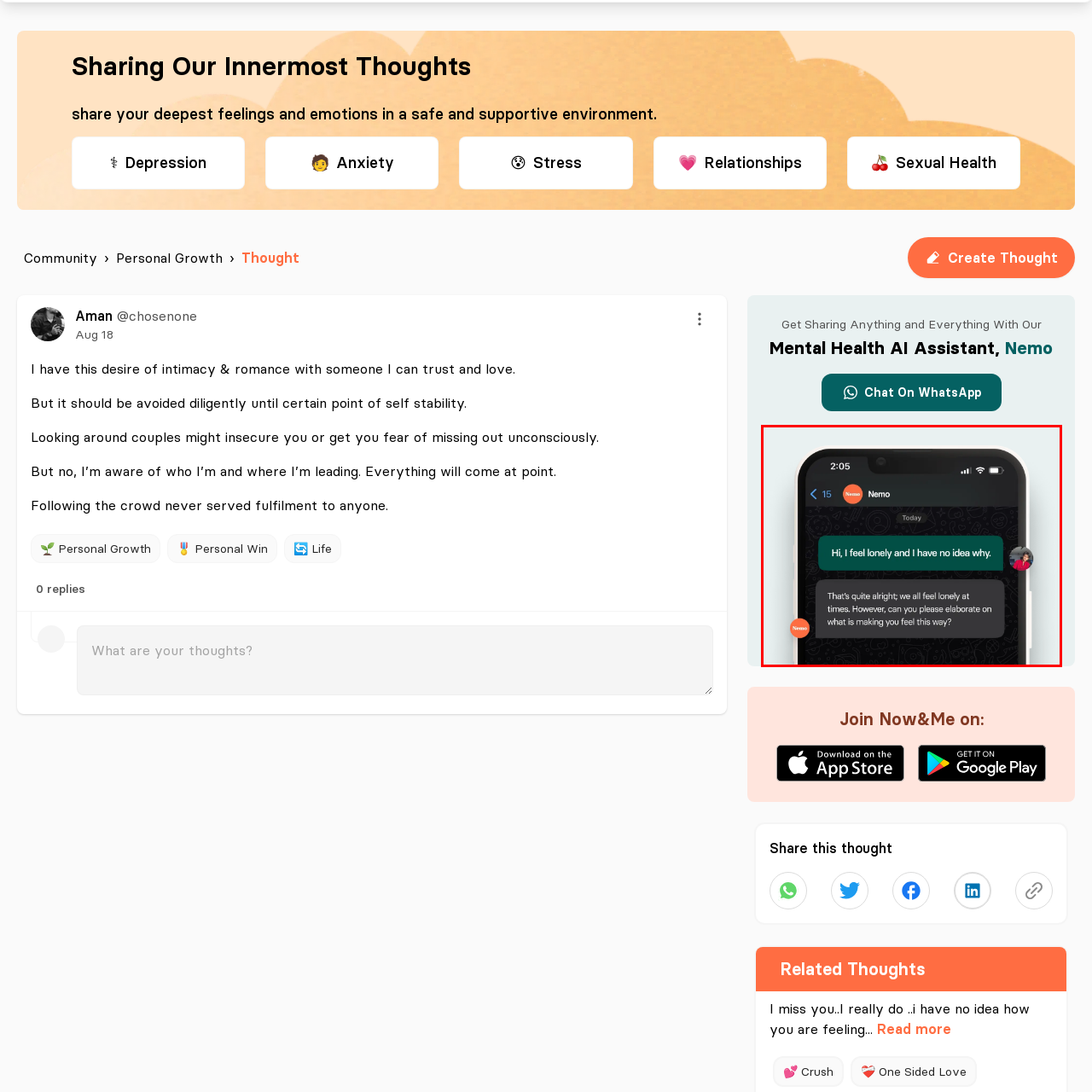What is the theme of the chat background design?
Focus on the section marked by the red bounding box and elaborate on the question as thoroughly as possible.

The soft and comforting design of the chat background reinforces the theme of mental health support and connection, creating a safe space for users to express their thoughts and emotions.